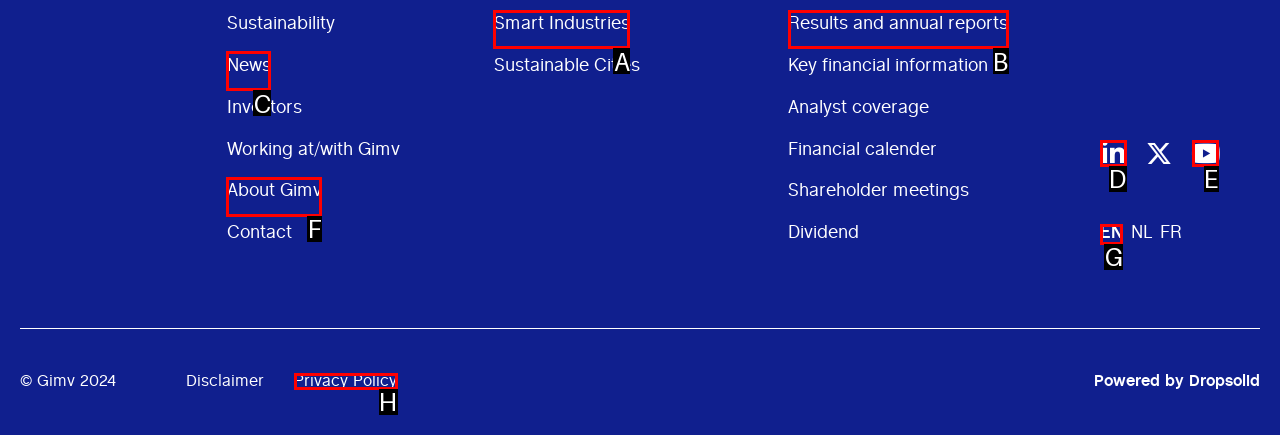Determine which option you need to click to execute the following task: Select English language. Provide your answer as a single letter.

G